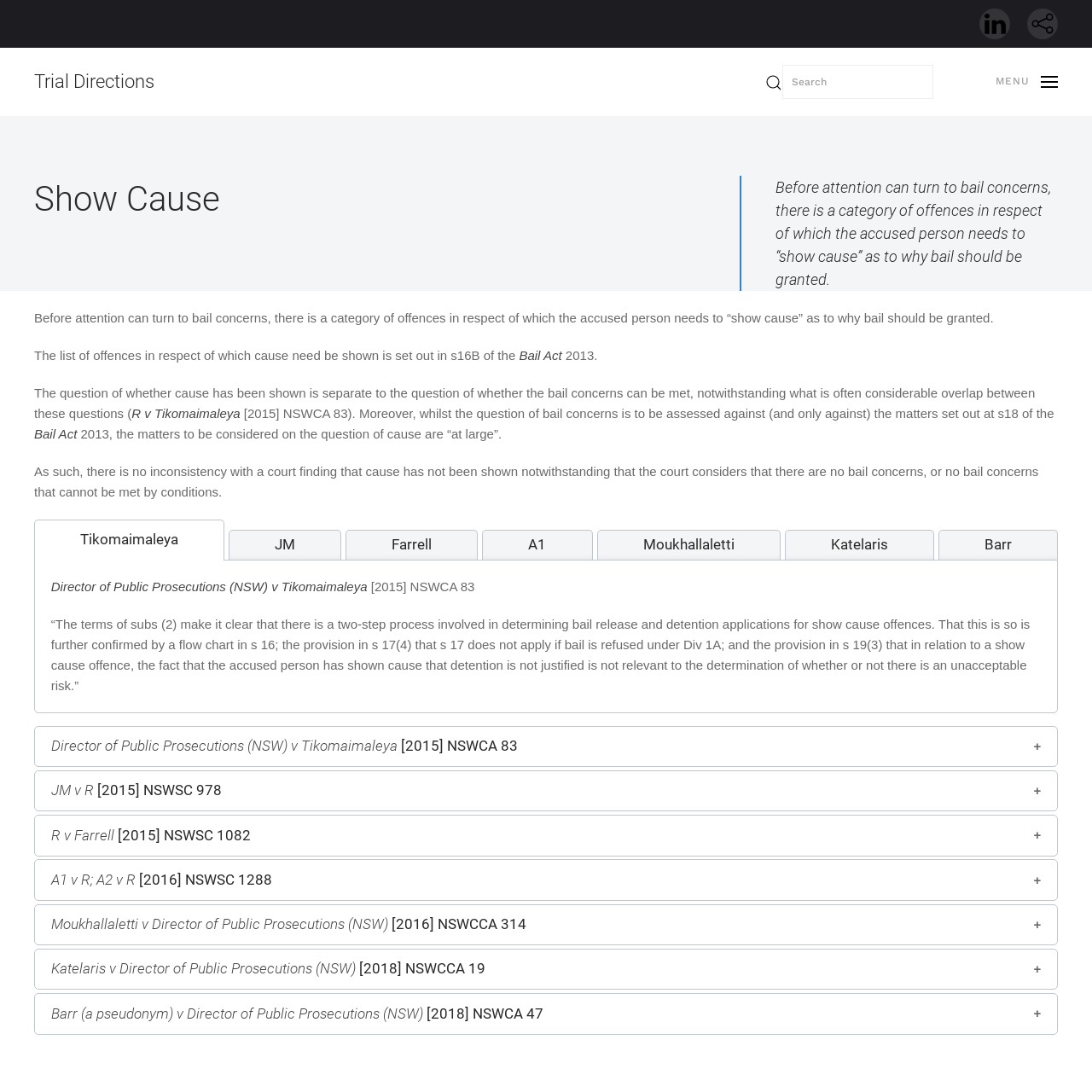Identify the bounding box for the UI element described as: "Trial Directions". The coordinates should be four float numbers between 0 and 1, i.e., [left, top, right, bottom].

[0.031, 0.044, 0.141, 0.106]